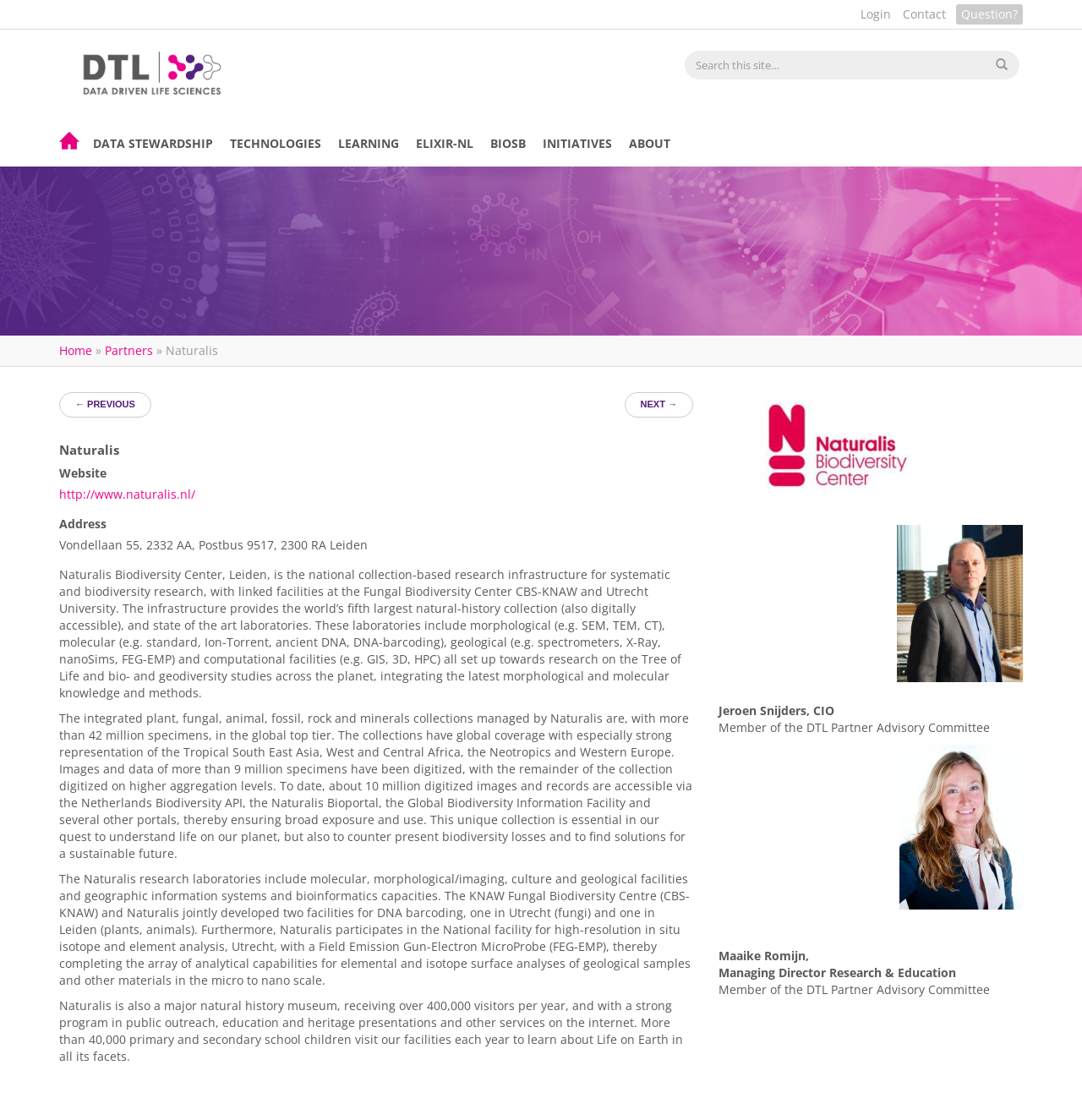Construct a thorough caption encompassing all aspects of the webpage.

The webpage is about Naturalis Biodiversity Center, a national collection-based research infrastructure for systematic and biodiversity research. At the top right corner, there are links to "Login", "Contact", and "Dutch Techcentre for Life Sciences", accompanied by a small image. Below these links, there is a search bar with a magnifying glass icon.

The main navigation menu is located below the search bar, with links to "HOME", "DATA STEWARDSHIP", "TECHNOLOGIES", "LEARNING", "ELIXIR-NL", "BIOSB", "INITIATIVES", and "ABOUT". 

On the left side of the page, there is a section with links to "Home", "Partners", and "Naturalis", along with a "PREVIOUS" and "NEXT" navigation button.

The main content of the page is an article that provides an overview of Naturalis Biodiversity Center. The article is divided into several sections, each with a heading. The first section describes the center's research infrastructure, including its natural-history collection and state-of-the-art laboratories. The second section highlights the center's collections, which include over 42 million specimens, with a strong representation of Tropical South East Asia, West and Central Africa, the Neotropics, and Western Europe. The third section describes the center's research laboratories, including molecular, morphological, and geological facilities. The fourth section mentions the center's public outreach and education programs, including its natural history museum, which receives over 400,000 visitors per year.

On the right side of the page, there is a complementary section with an image and some text about Jeroen Snijders, CIO, and Maaike Romijn, Managing Director Research & Education, both members of the DTL Partner Advisory Committee.